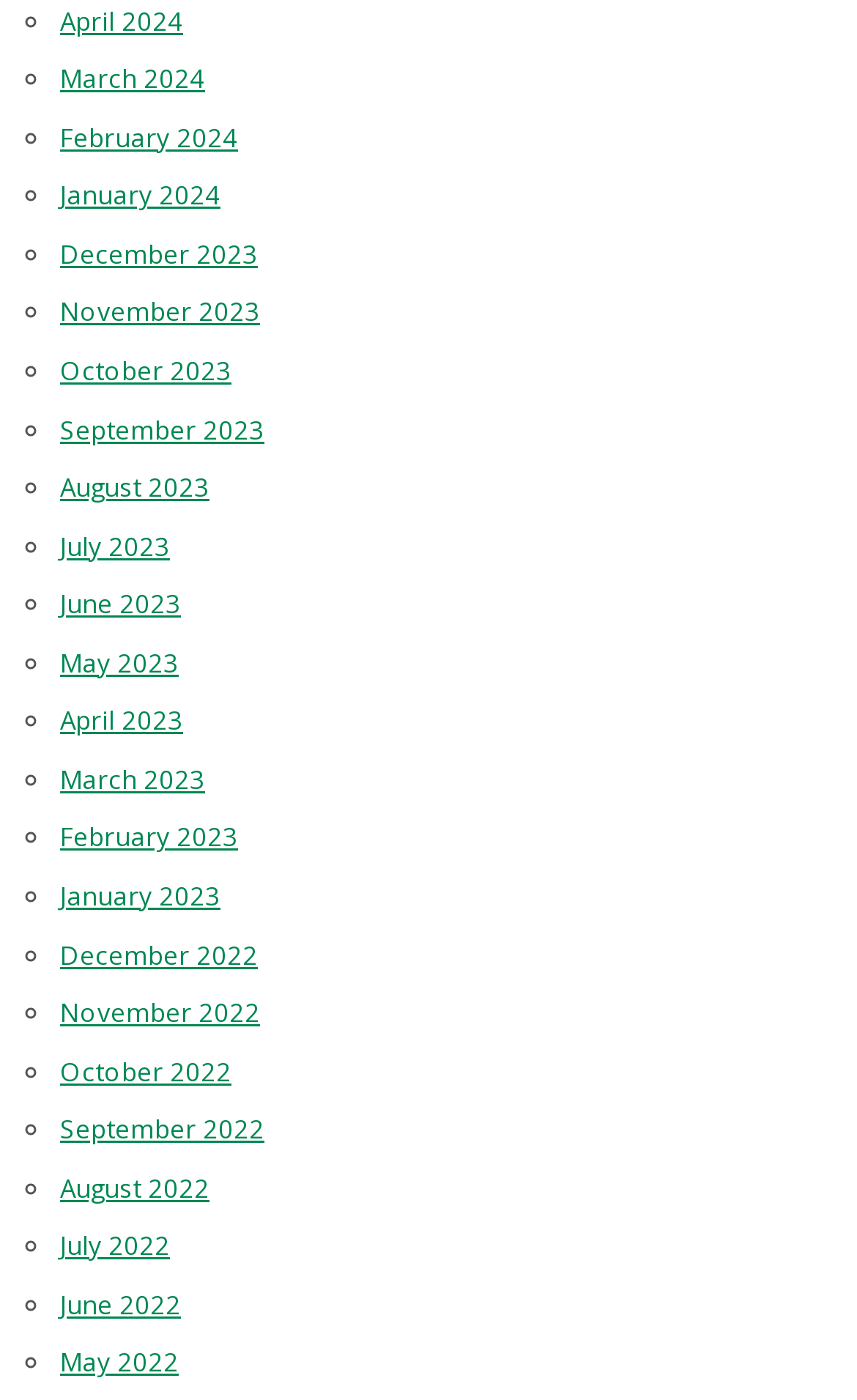Are the months listed in chronological order?
Based on the screenshot, provide your answer in one word or phrase.

Yes